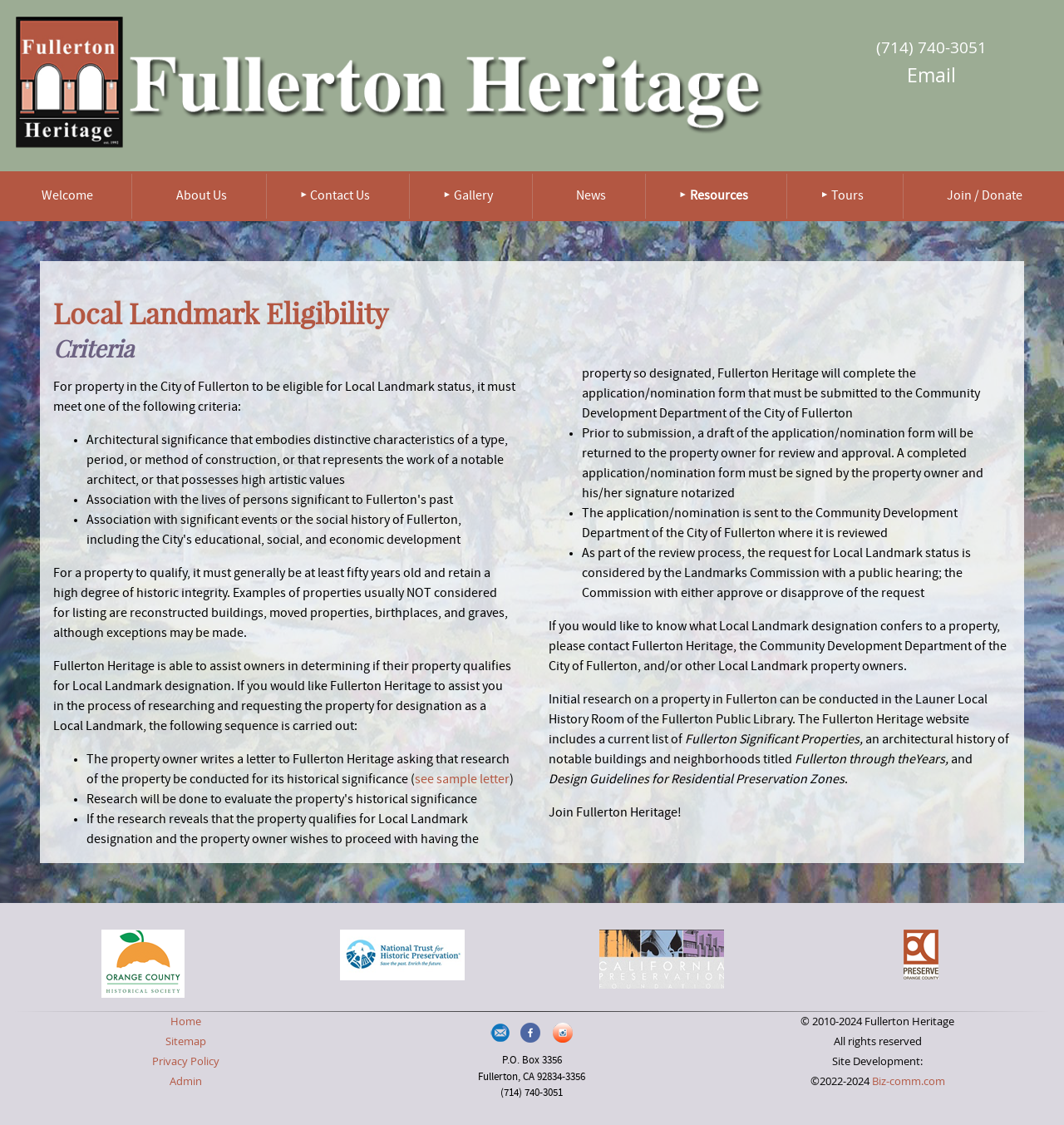Where can initial research on a property in Fullerton be conducted?
Look at the image and answer the question with a single word or phrase.

Launer Local History Room of the Fullerton Public Library